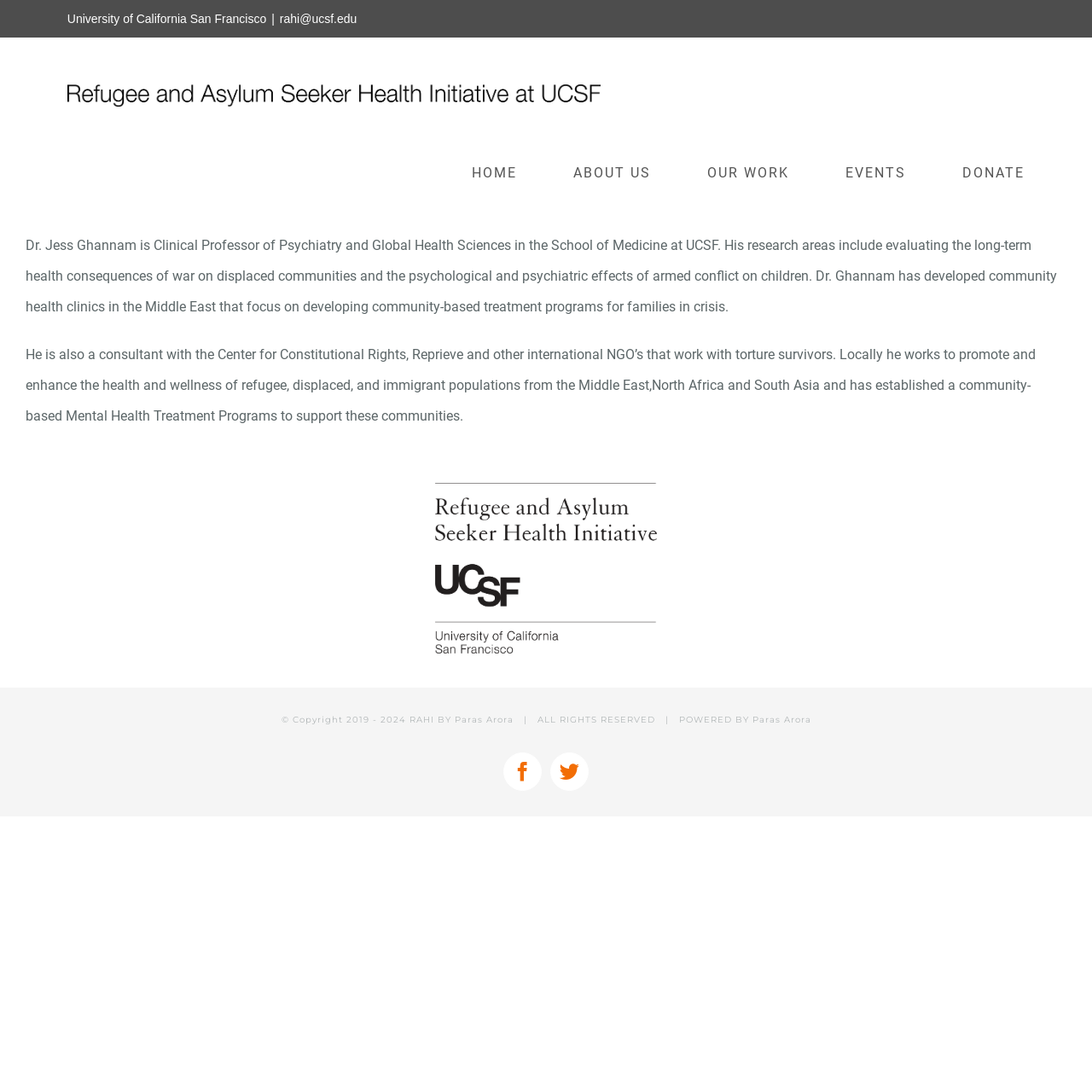Please specify the bounding box coordinates in the format (top-left x, top-left y, bottom-right x, bottom-right y), with all values as floating point numbers between 0 and 1. Identify the bounding box of the UI element described by: May 19, 2016

None